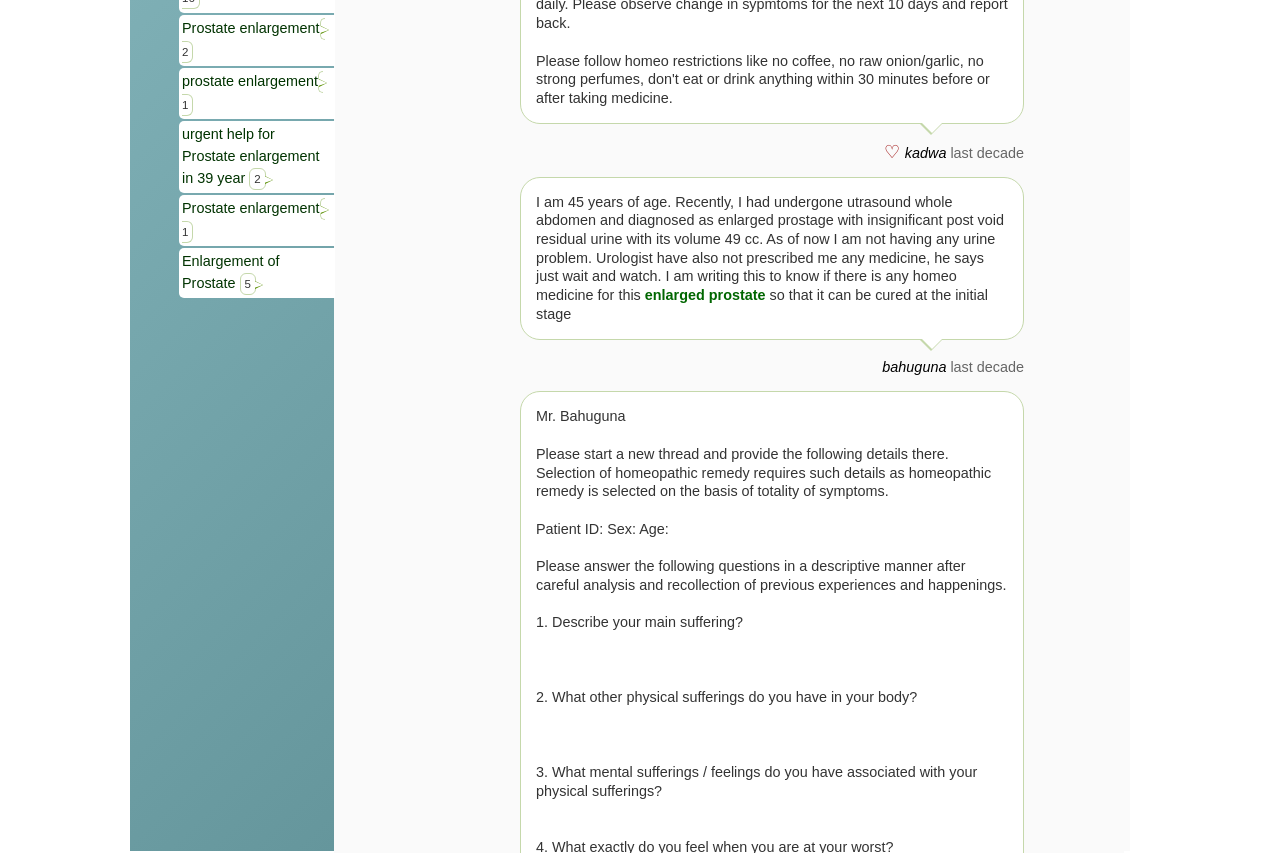Identify the bounding box for the UI element that is described as follows: "Enlargement of Prostate 5".

[0.14, 0.291, 0.262, 0.35]